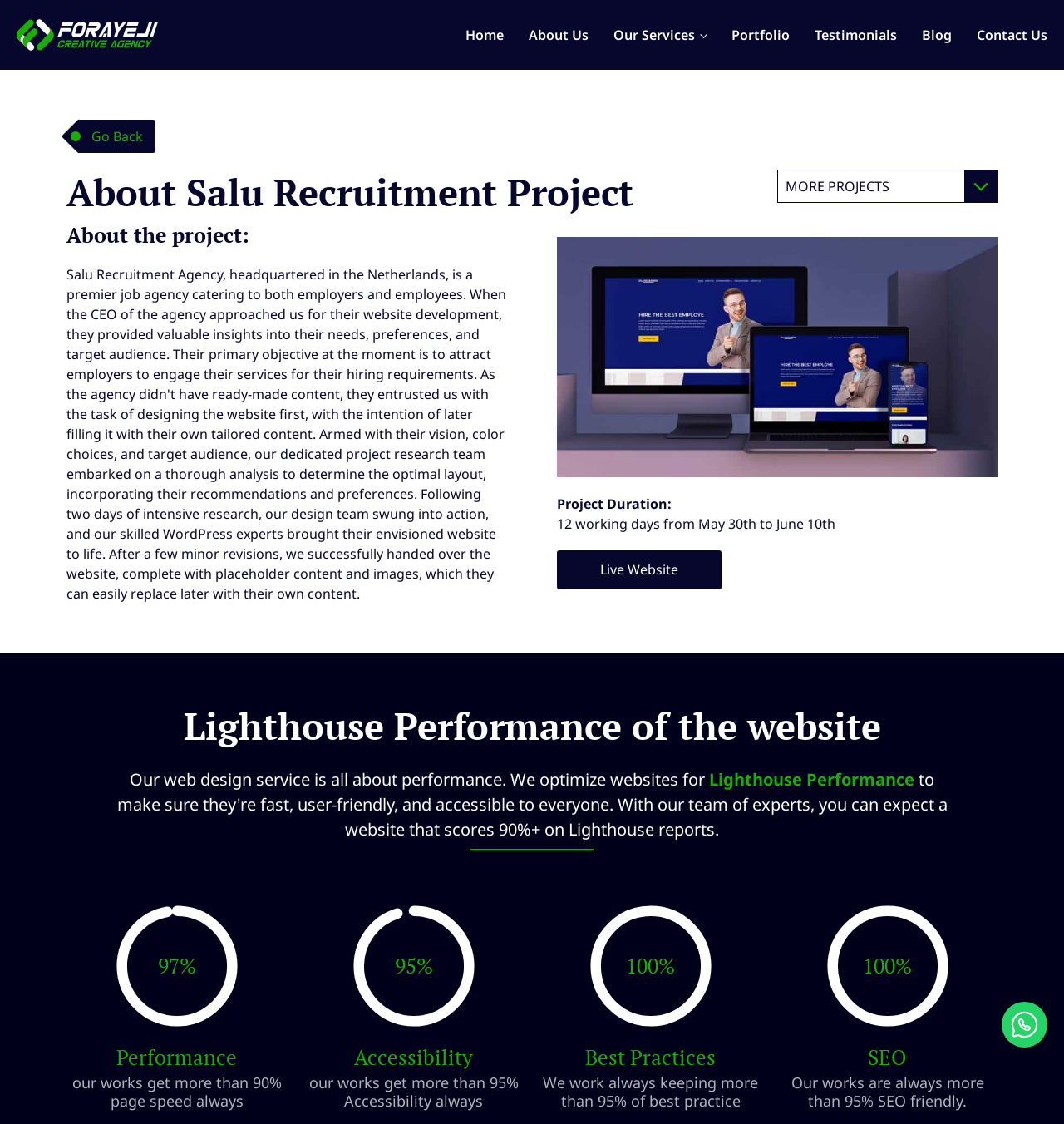Identify the bounding box coordinates for the element you need to click to achieve the following task: "View the 'About Salu Recruitment Project' details". Provide the bounding box coordinates as four float numbers between 0 and 1, in the form [left, top, right, bottom].

[0.062, 0.151, 0.683, 0.191]